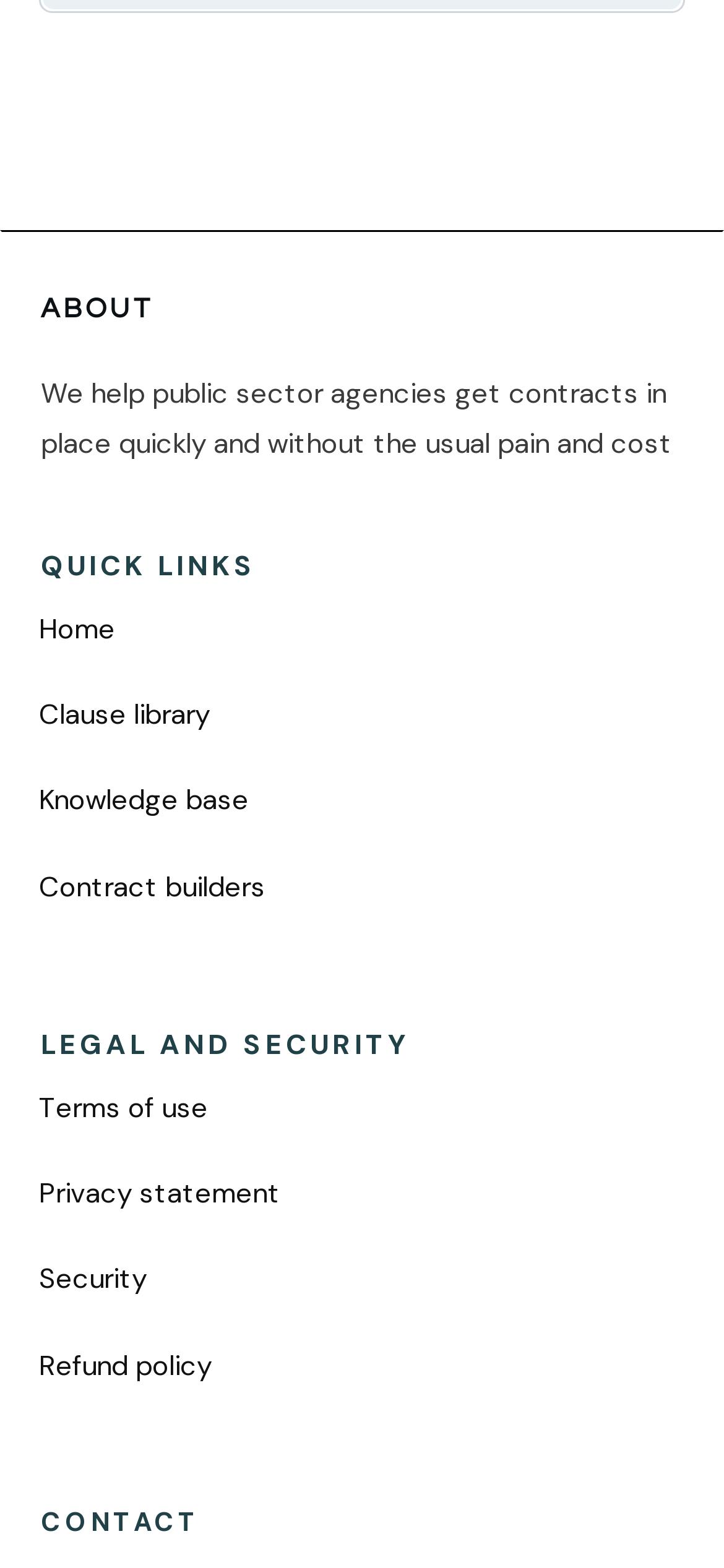Find the bounding box coordinates of the clickable area required to complete the following action: "Explore Drifting 3D.IO".

None